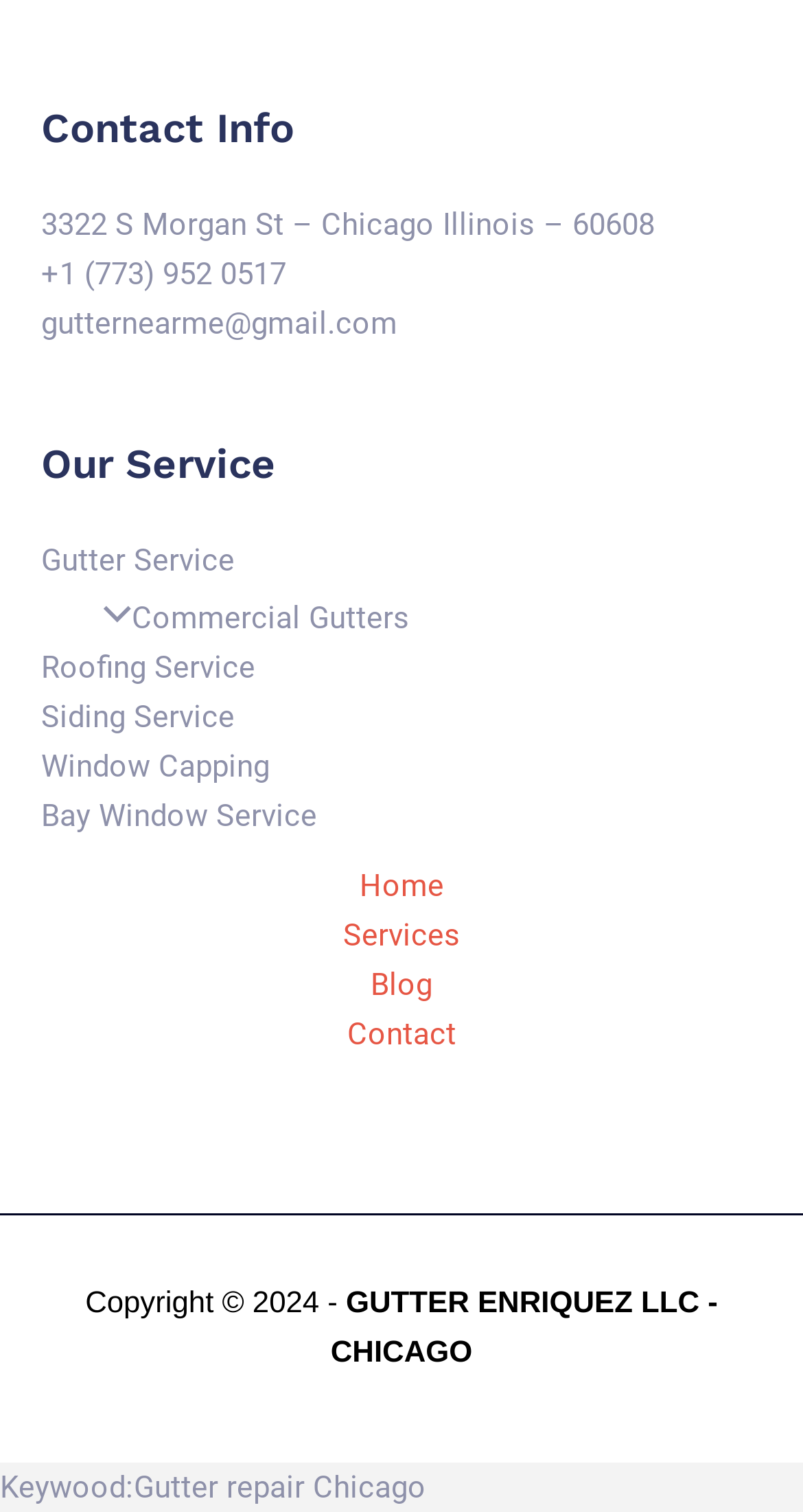Can you determine the bounding box coordinates of the area that needs to be clicked to fulfill the following instruction: "Navigate to the home page"?

[0.396, 0.57, 0.604, 0.602]